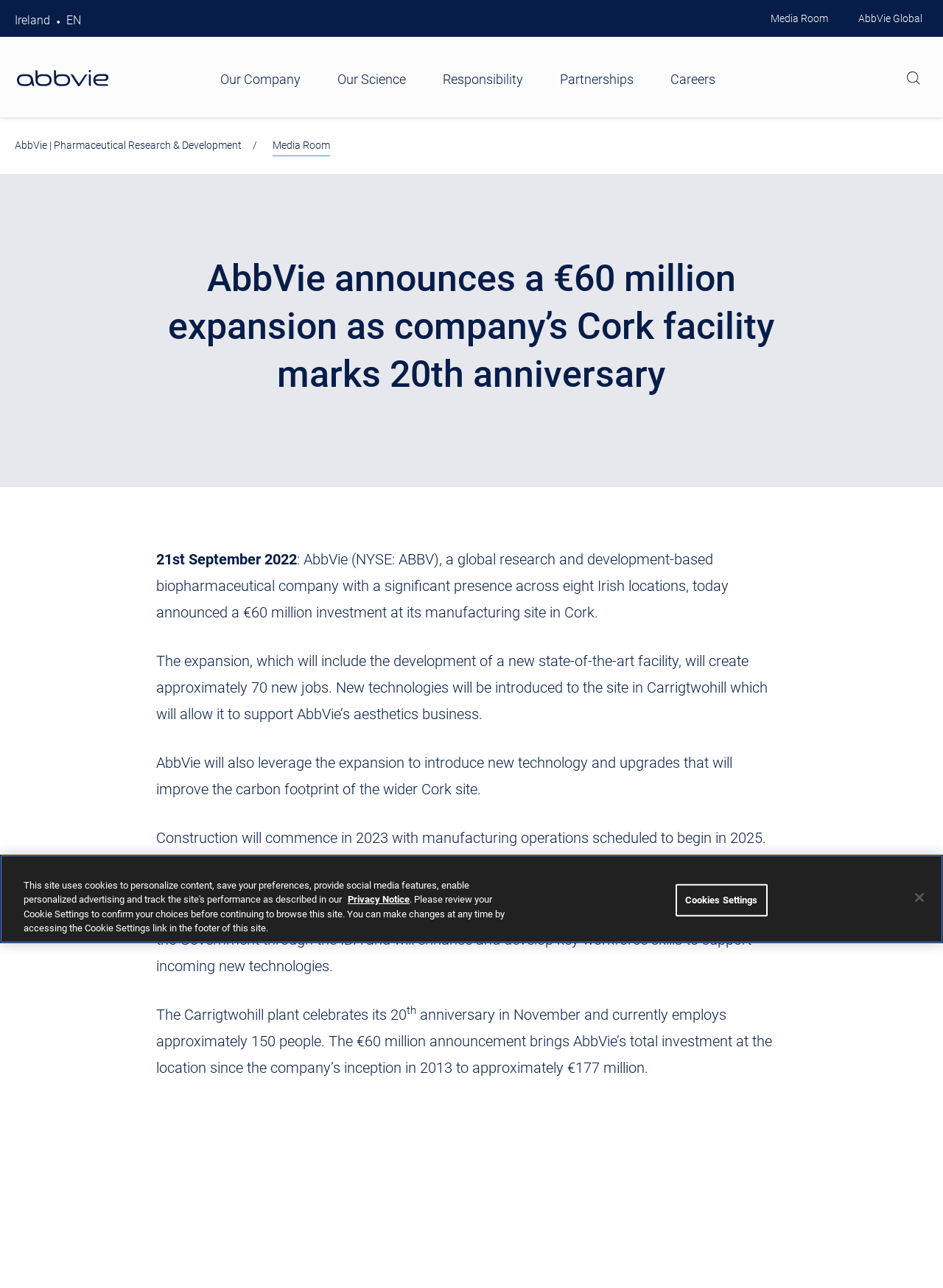Identify the bounding box coordinates of the region that needs to be clicked to carry out this instruction: "Click the 'Our Company' button". Provide these coordinates as four float numbers ranging from 0 to 1, i.e., [left, top, right, bottom].

[0.226, 0.033, 0.327, 0.096]